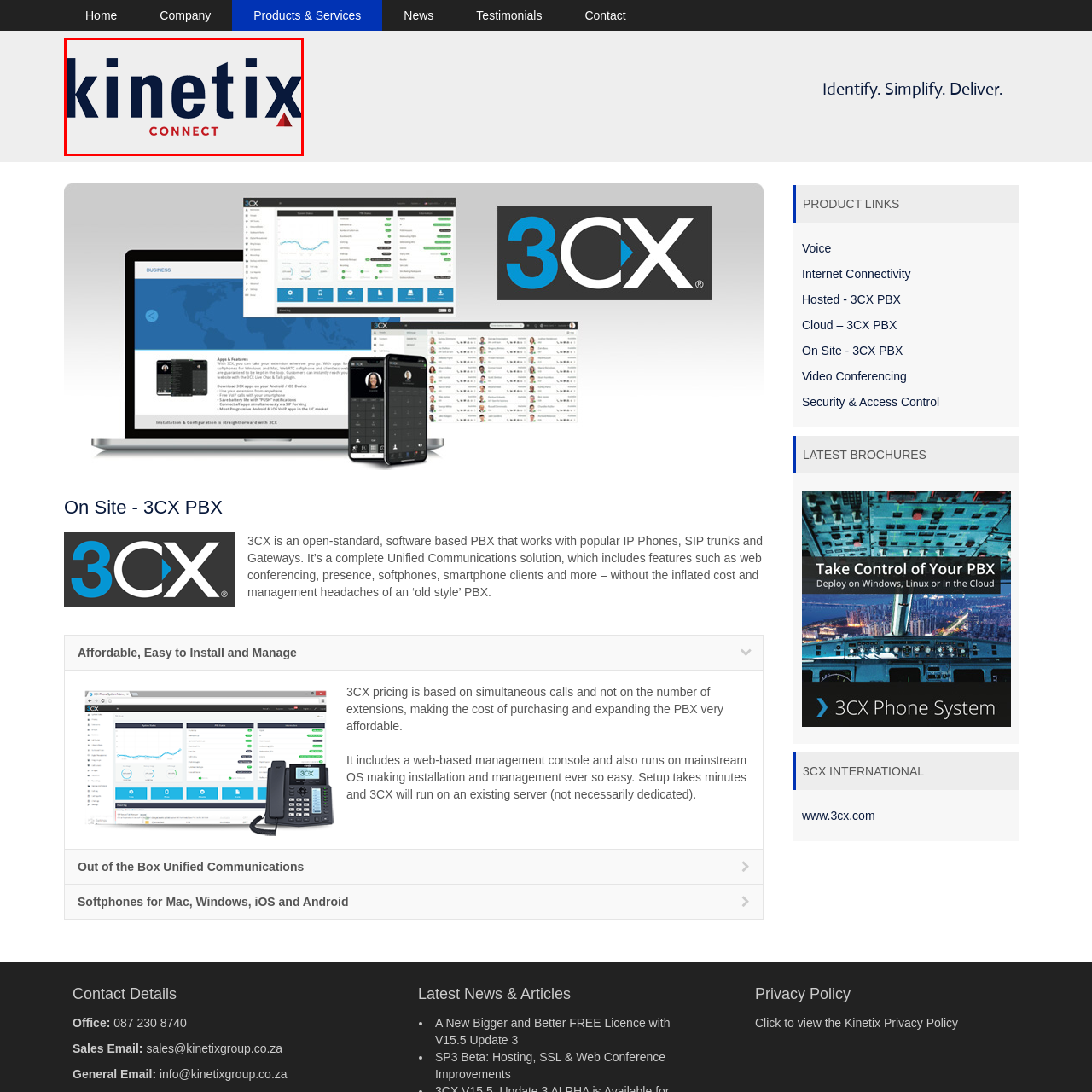Detail the visual elements present in the red-framed section of the image.

The image showcases the logo of "Kinetix Connect," prominently featuring the word "kinetix" in bold, dark blue letters, with a modern and sleek design. The word "CONNECT" is highlighted in a vibrant red, indicating the brand's focus on connectivity solutions. This visual identity likely reflects the company's commitment to innovation and communication services, particularly in the realm of voice solutions and PABX (Private Automatic Branch Exchange) systems, as indicated throughout the associated webpage content. The clean and professional aesthetics of the logo align with the technical and service-oriented nature of the business, aiming to deliver reliable and effective communication solutions for its clients.